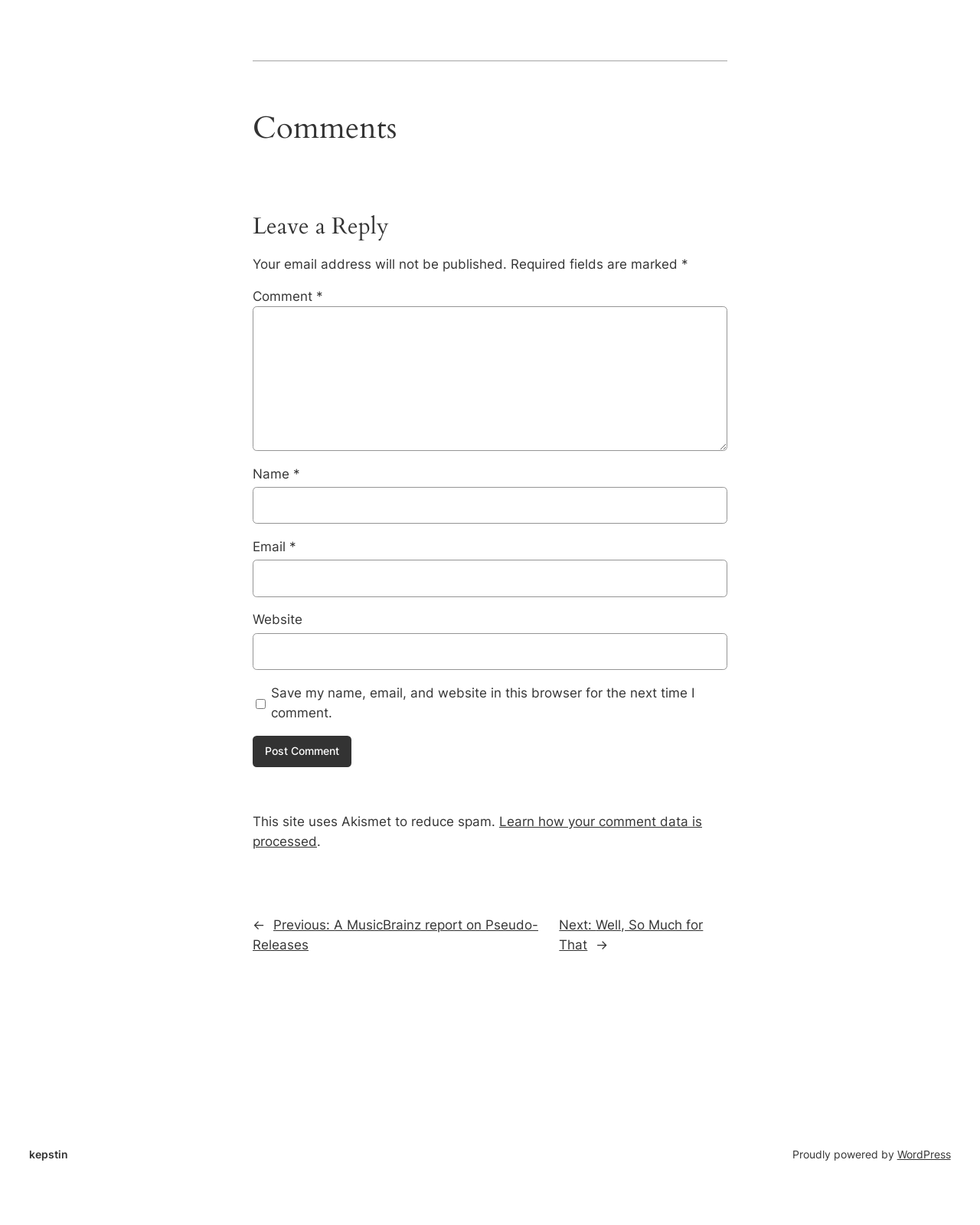Find the bounding box coordinates of the element I should click to carry out the following instruction: "Go to the previous post".

[0.258, 0.749, 0.549, 0.778]